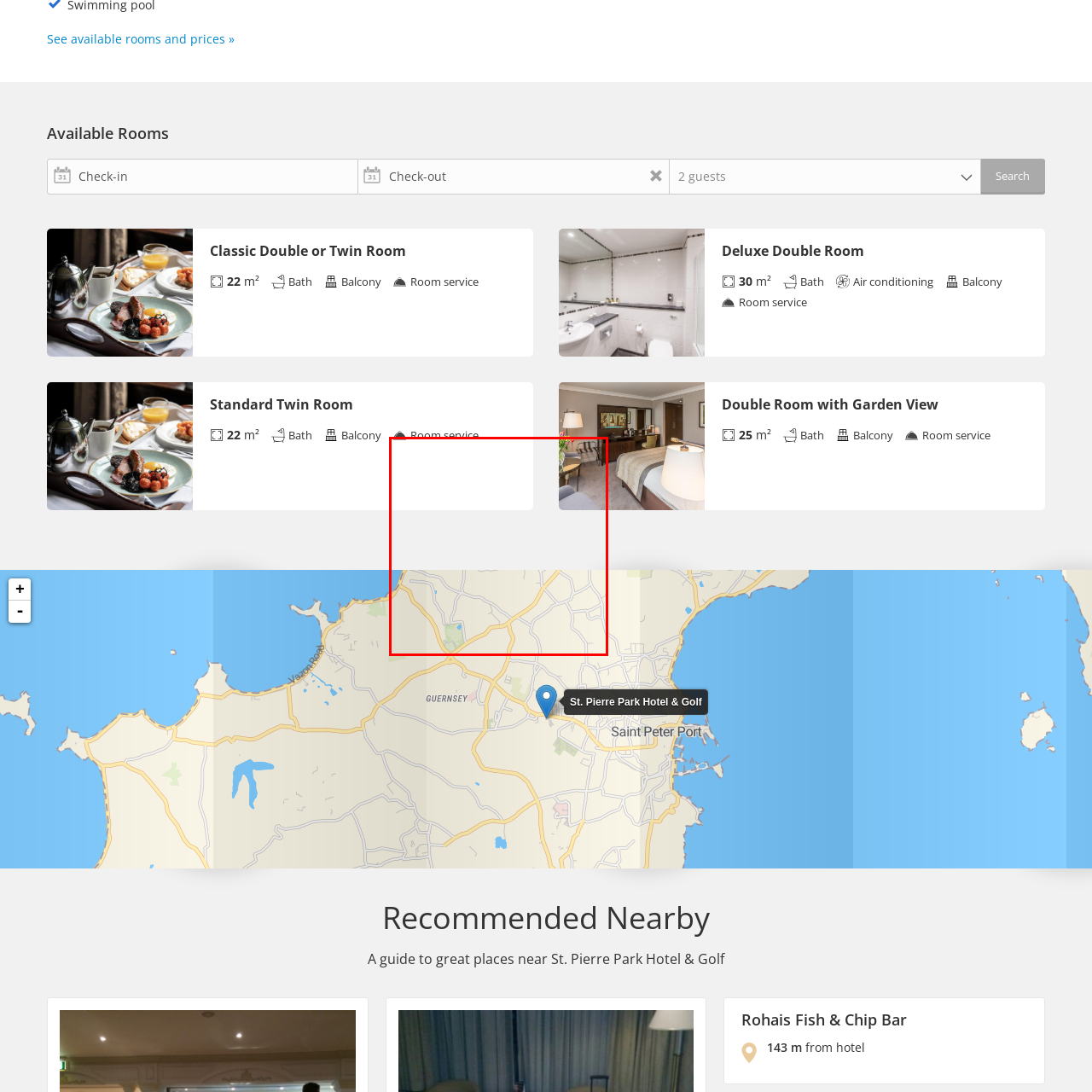Observe the image enclosed by the red border and respond to the subsequent question with a one-word or short phrase:
What is the purpose of the map illustration?

To show nearby attractions